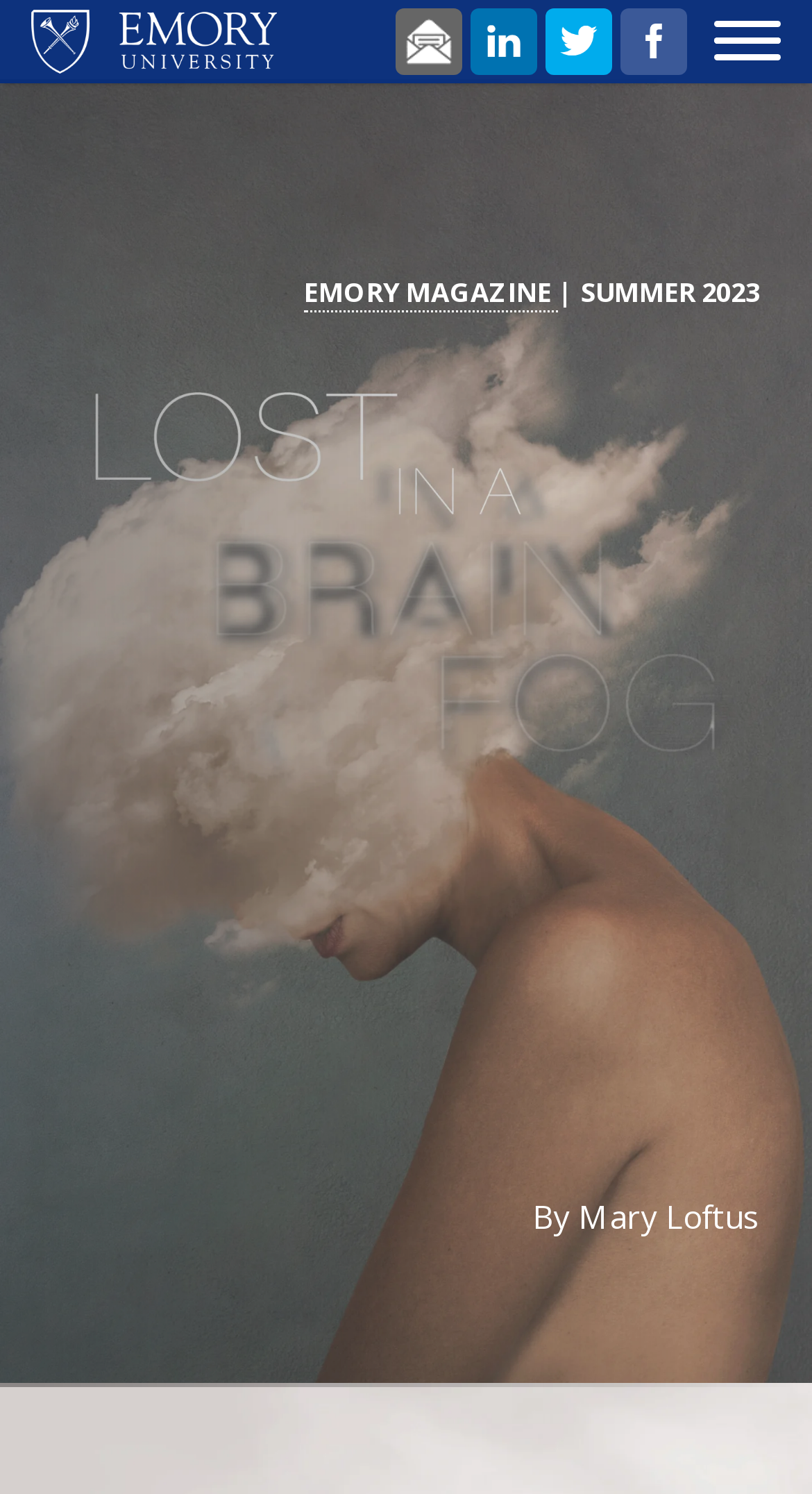Find the bounding box coordinates corresponding to the UI element with the description: "alt="Emory University"". The coordinates should be formatted as [left, top, right, bottom], with values as floats between 0 and 1.

[0.038, 0.006, 0.341, 0.05]